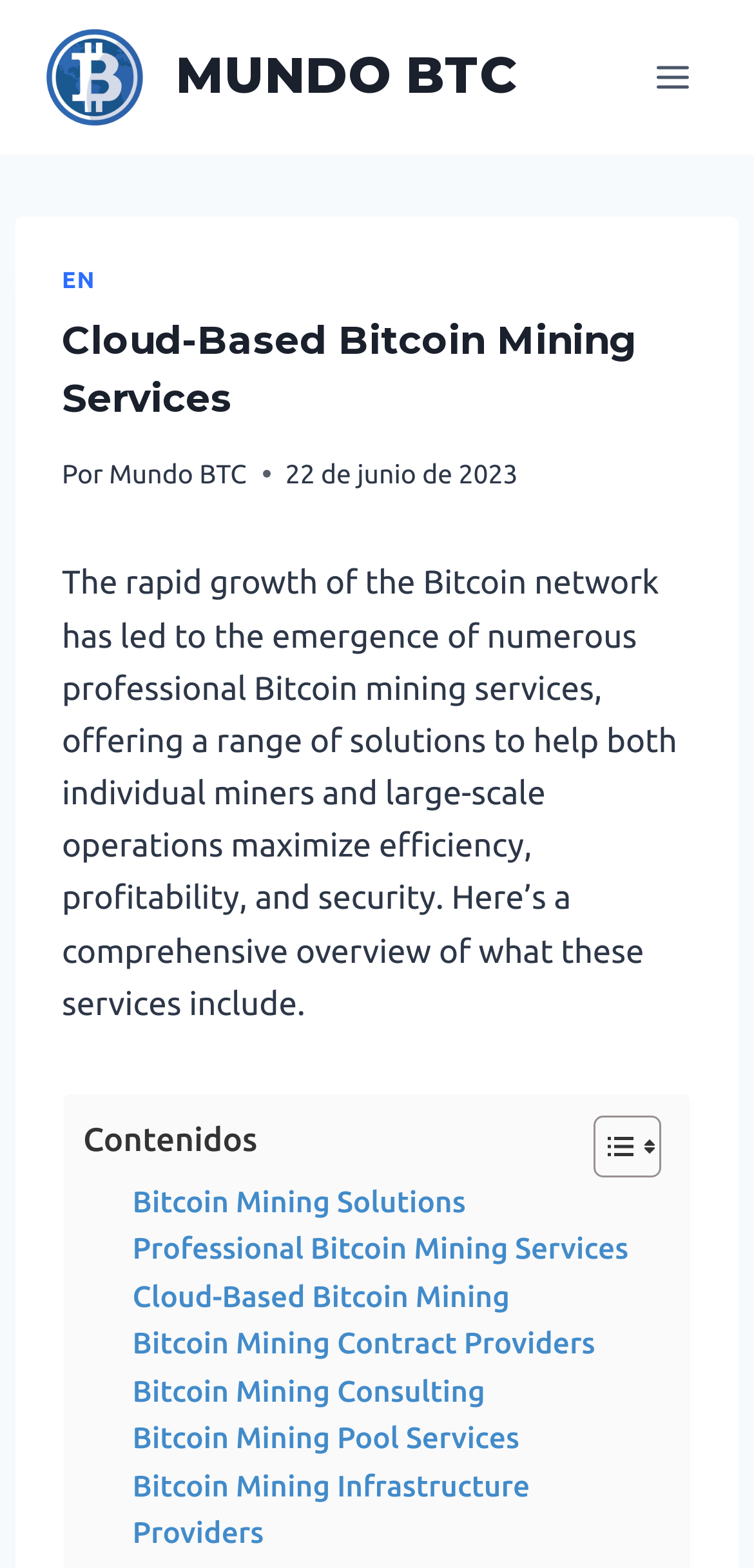Determine the main heading of the webpage and generate its text.

Cloud-Based Bitcoin Mining Services